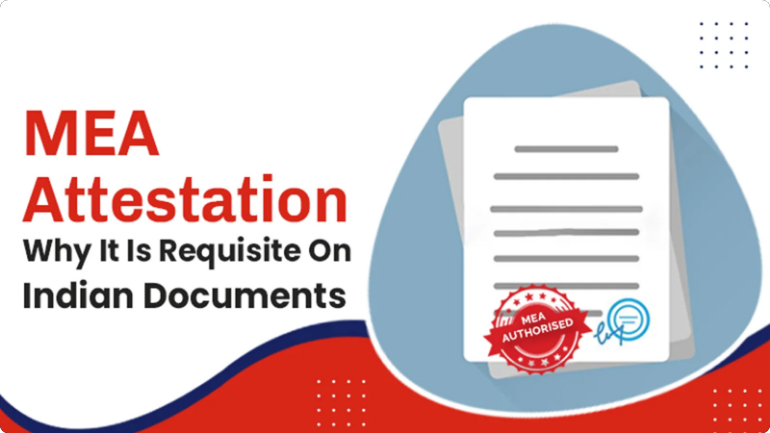What is illustrated in the stylized graphic?
Answer the question with just one word or phrase using the image.

A document and a stamp